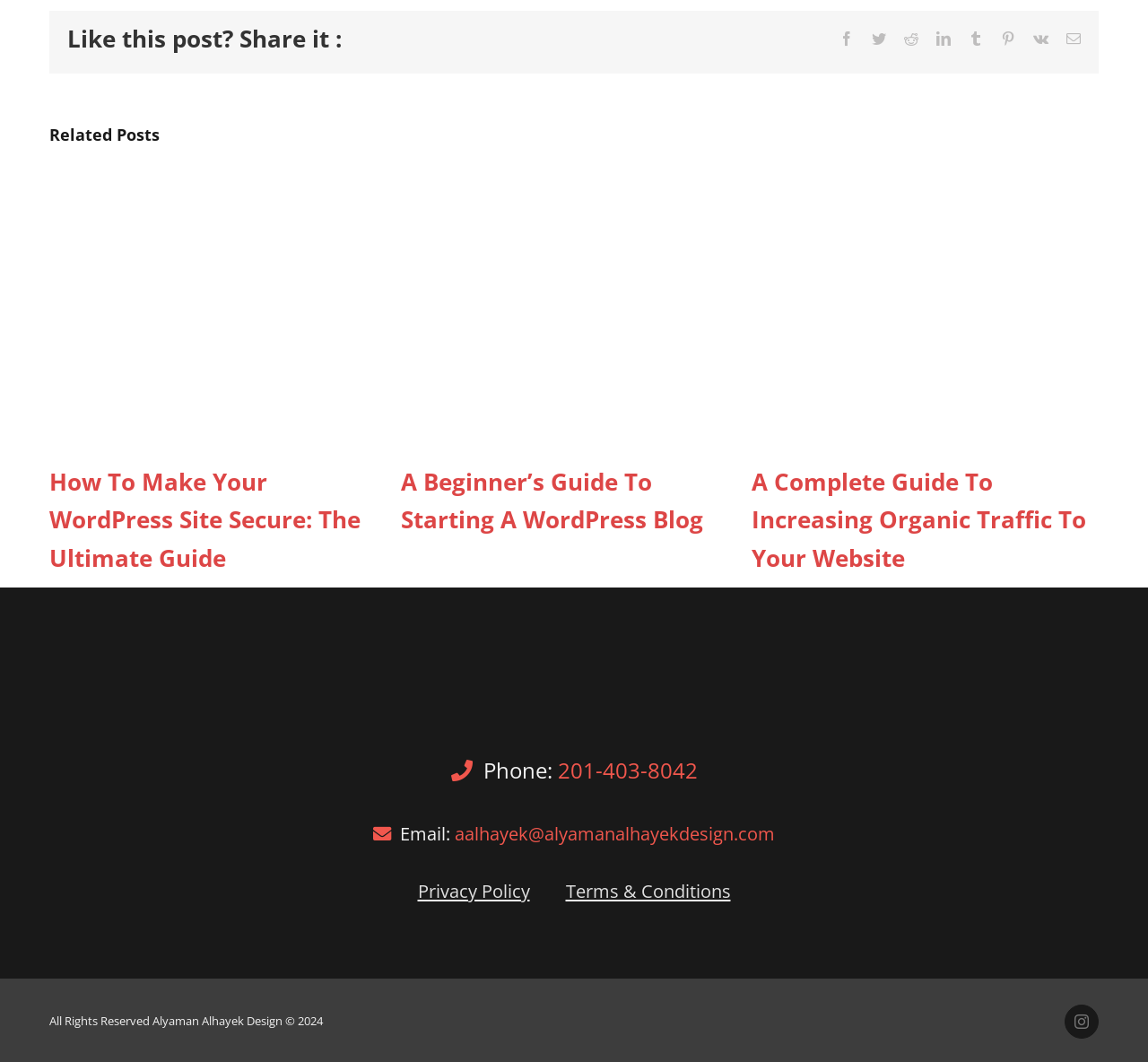What is the phone number mentioned on the webpage?
Please give a detailed and thorough answer to the question, covering all relevant points.

I searched for the phone number on the webpage and found it in the footer section, which is '201-403-8042'.